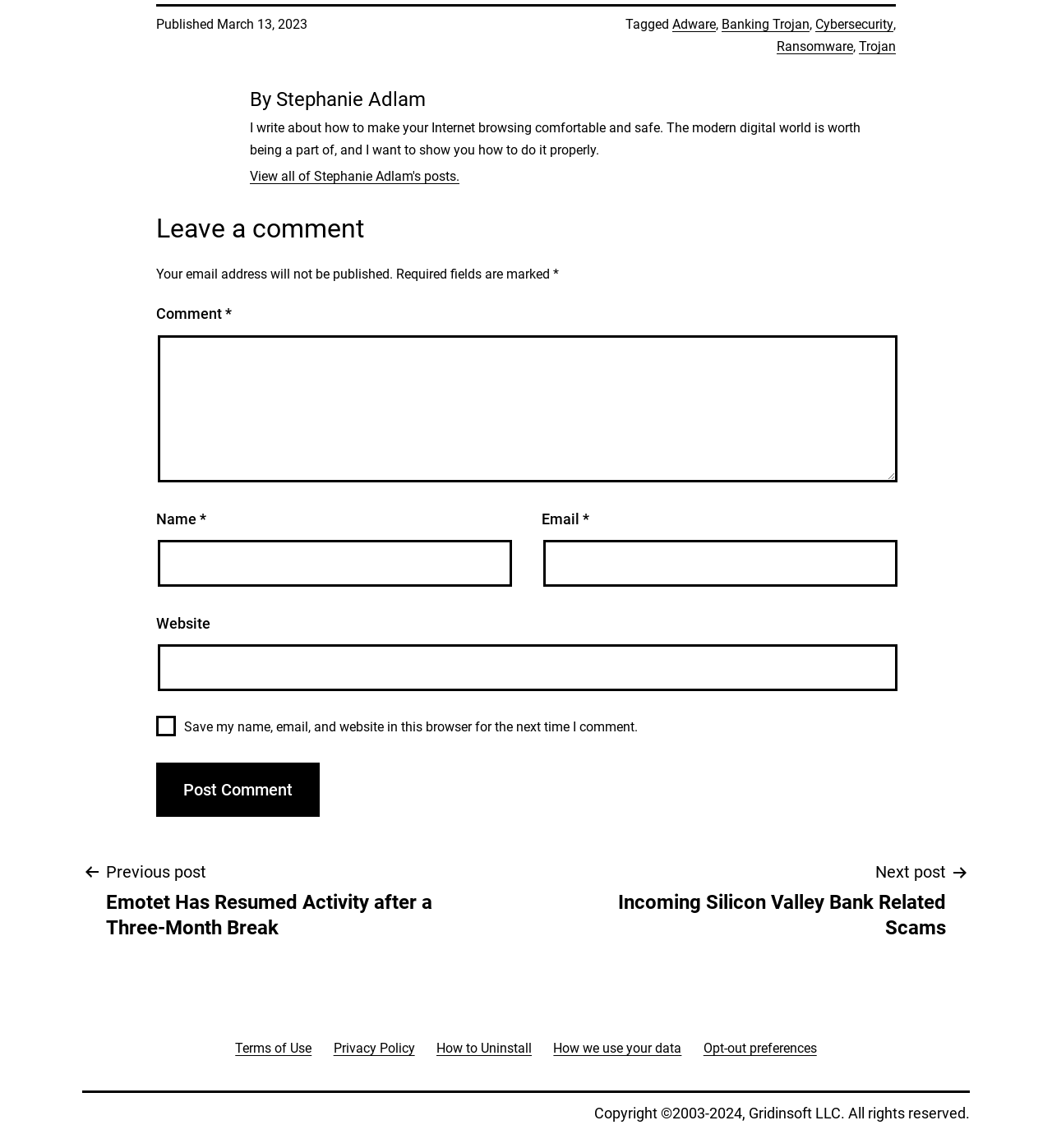What is the author's name?
Relying on the image, give a concise answer in one word or a brief phrase.

Stephanie Adlam